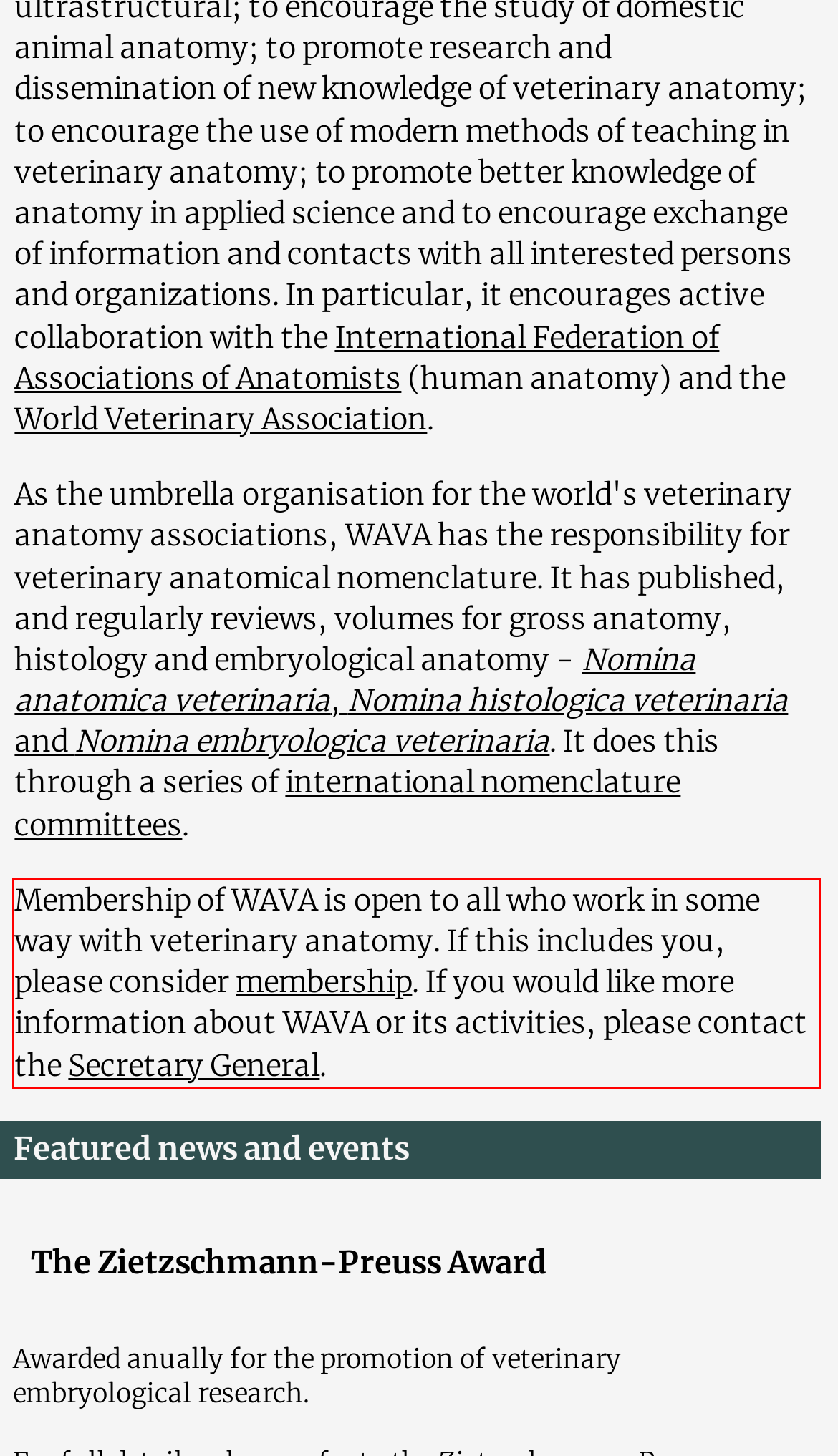Using the provided screenshot of a webpage, recognize and generate the text found within the red rectangle bounding box.

Membership of WAVA is open to all who work in some way with veterinary anatomy. If this includes you, please consider membership. If you would like more information about WAVA or its activities, please contact the Secretary General.